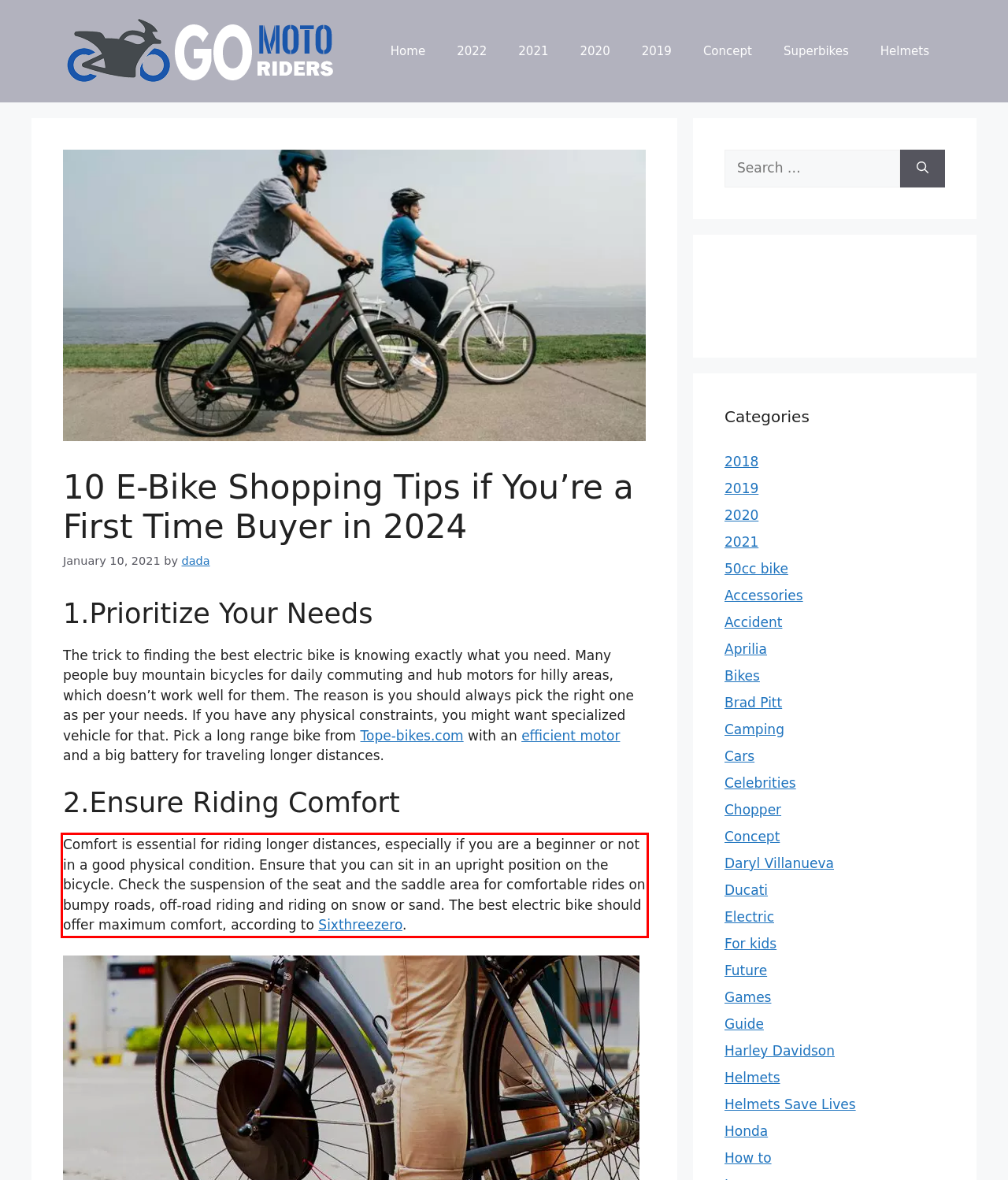You have a screenshot of a webpage with a UI element highlighted by a red bounding box. Use OCR to obtain the text within this highlighted area.

Comfort is essential for riding longer distances, especially if you are a beginner or not in a good physical condition. Ensure that you can sit in an upright position on the bicycle. Check the suspension of the seat and the saddle area for comfortable rides on bumpy roads, off-road riding and riding on snow or sand. The best electric bike should offer maximum comfort, according to Sixthreezero.